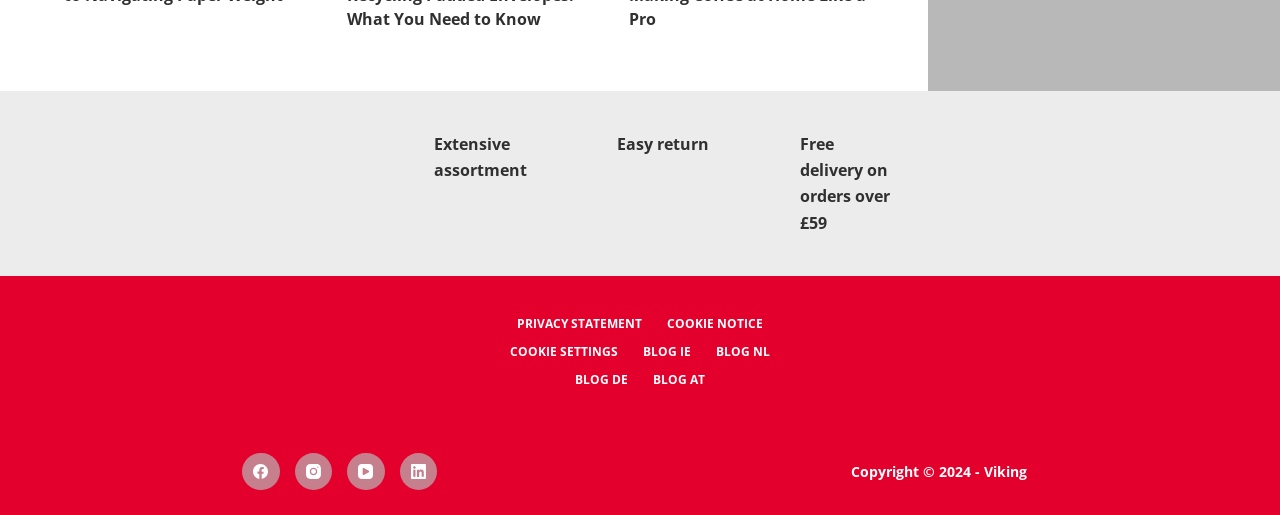Please locate the bounding box coordinates of the element that should be clicked to achieve the given instruction: "Visit Facebook page".

[0.189, 0.879, 0.218, 0.952]